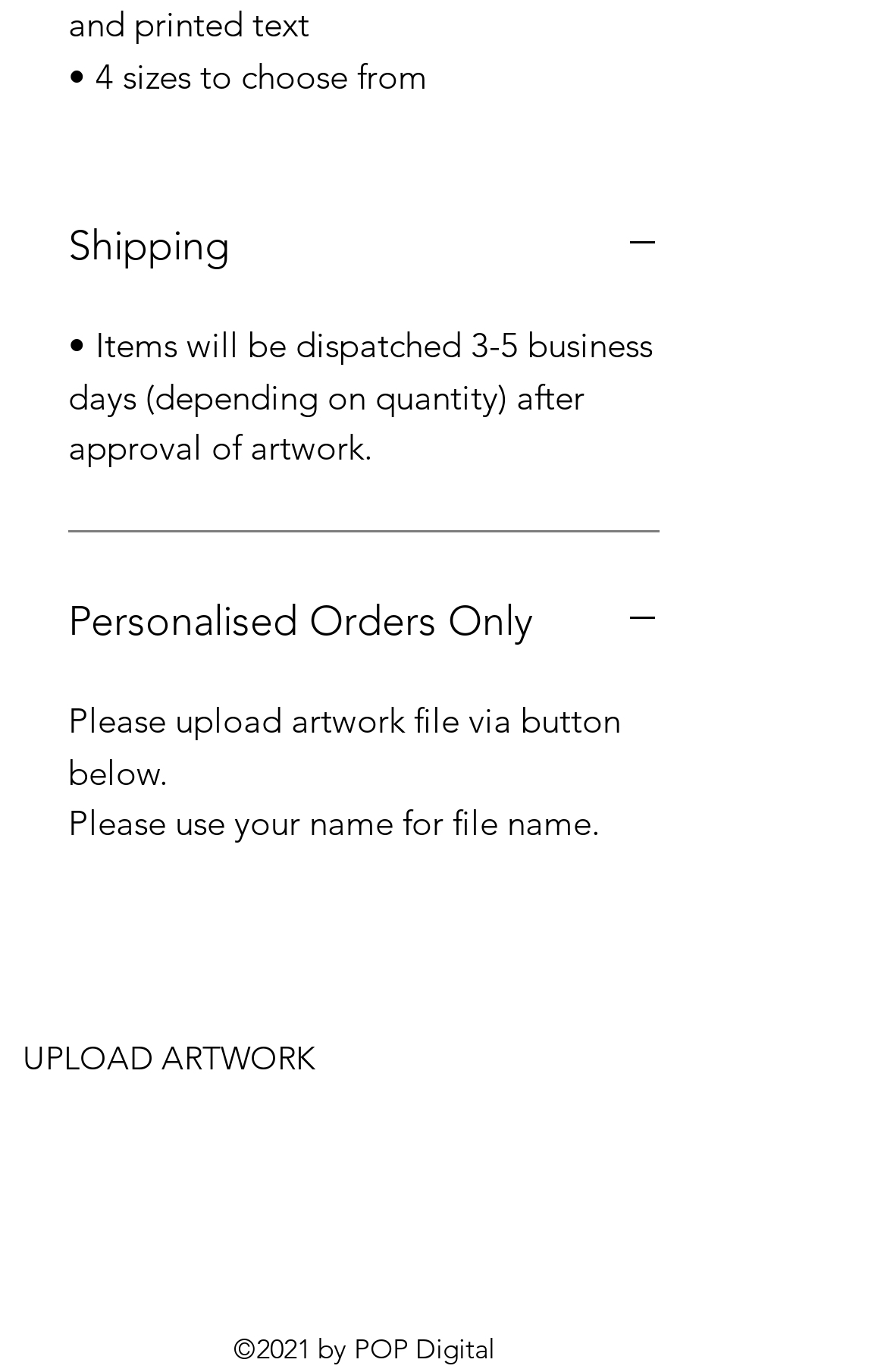What is the recommended file name for the artwork file?
Using the image, respond with a single word or phrase.

Your name